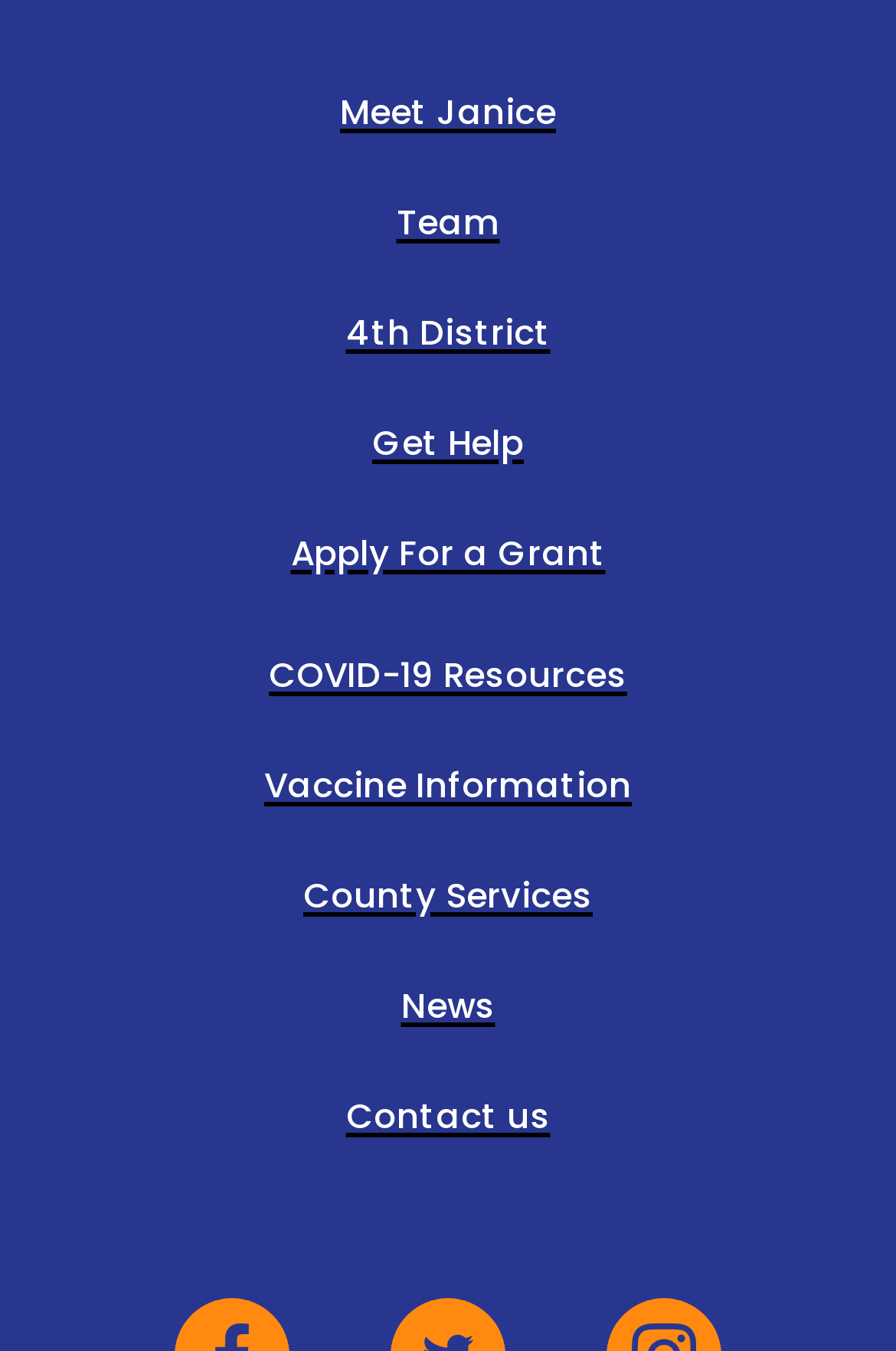Determine the bounding box coordinates of the UI element described below. Use the format (top-left x, top-left y, bottom-right x, bottom-right y) with floating point numbers between 0 and 1: Apply For a Grant

[0.324, 0.391, 0.676, 0.426]